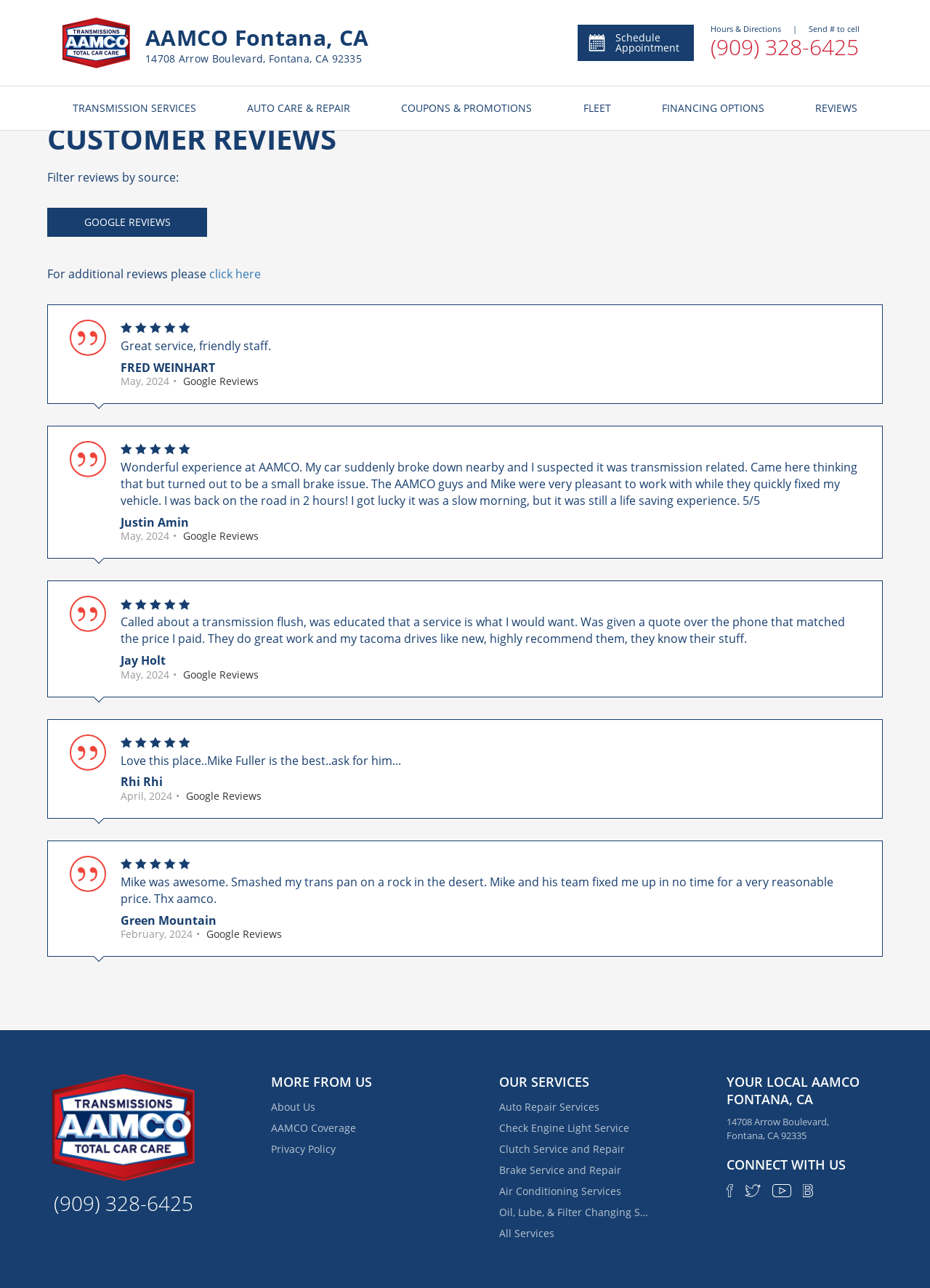Please specify the bounding box coordinates of the clickable region to carry out the following instruction: "Call the phone number". The coordinates should be four float numbers between 0 and 1, in the format [left, top, right, bottom].

[0.754, 0.025, 0.934, 0.049]